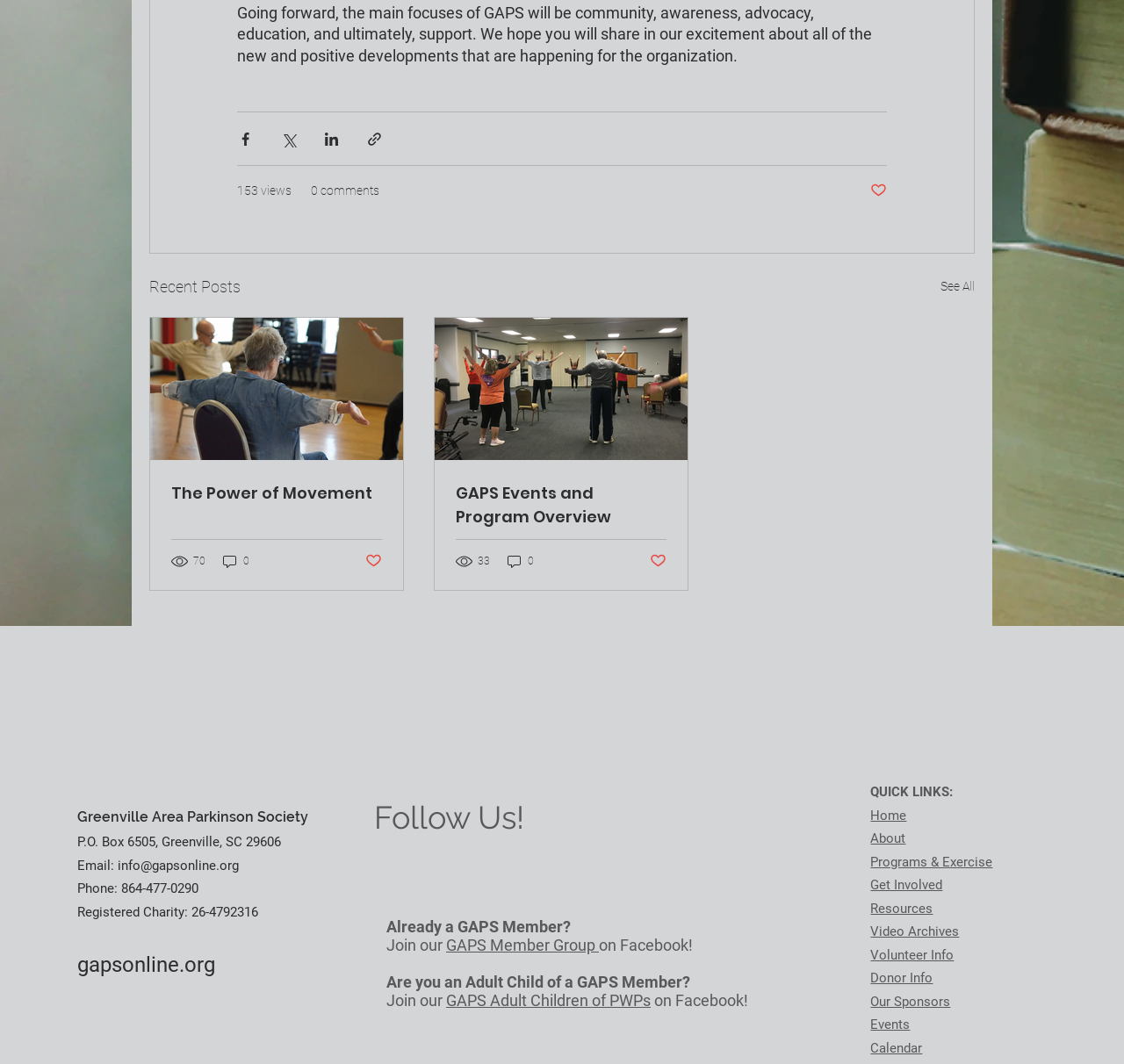Provide a brief response to the question using a single word or phrase: 
What social media platforms can you follow the organization on?

Facebook, Twitter, Instagram, LinkedIn, YouTube